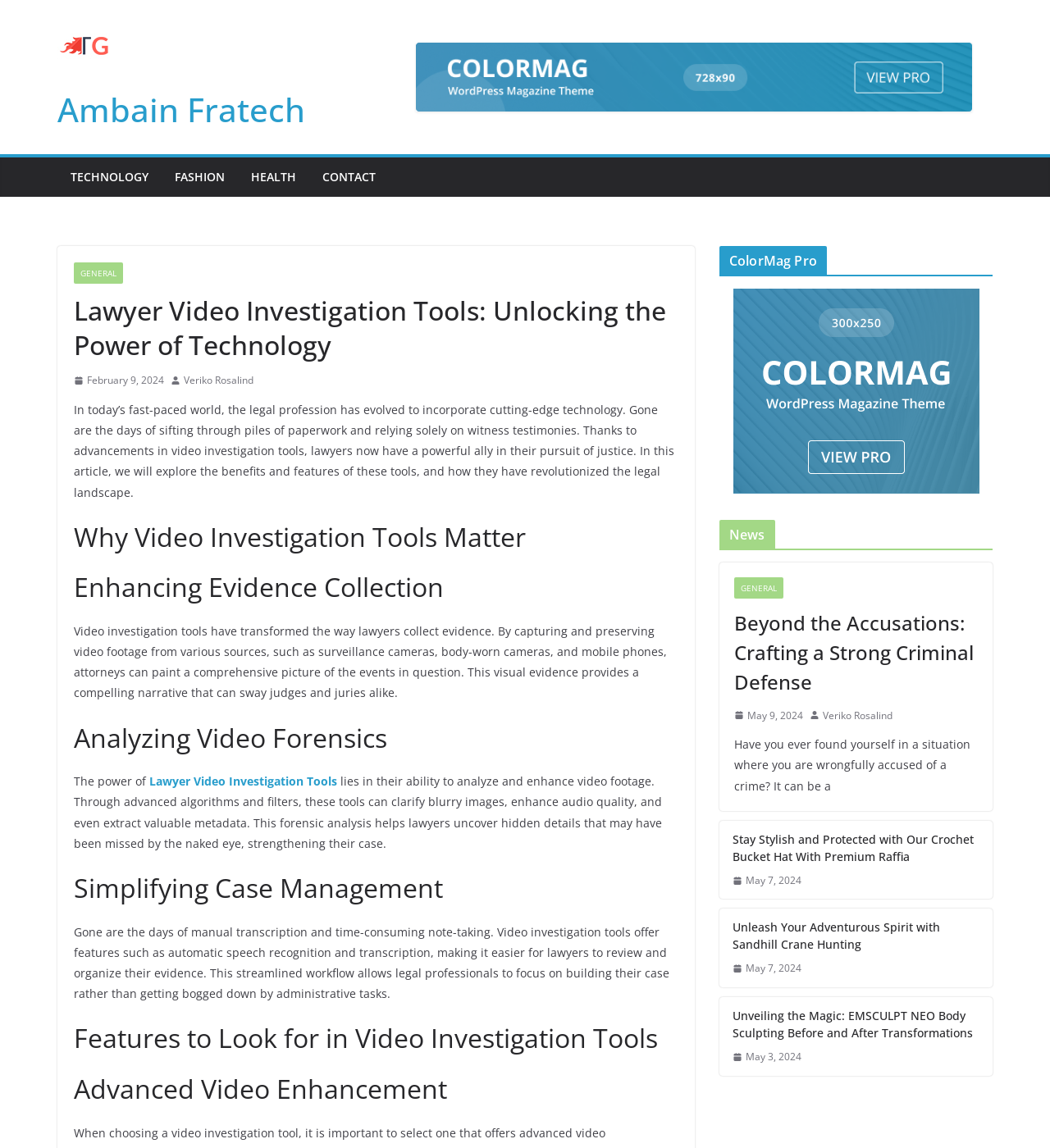For the given element description Veriko Rosalind, determine the bounding box coordinates of the UI element. The coordinates should follow the format (top-left x, top-left y, bottom-right x, bottom-right y) and be within the range of 0 to 1.

[0.784, 0.615, 0.85, 0.631]